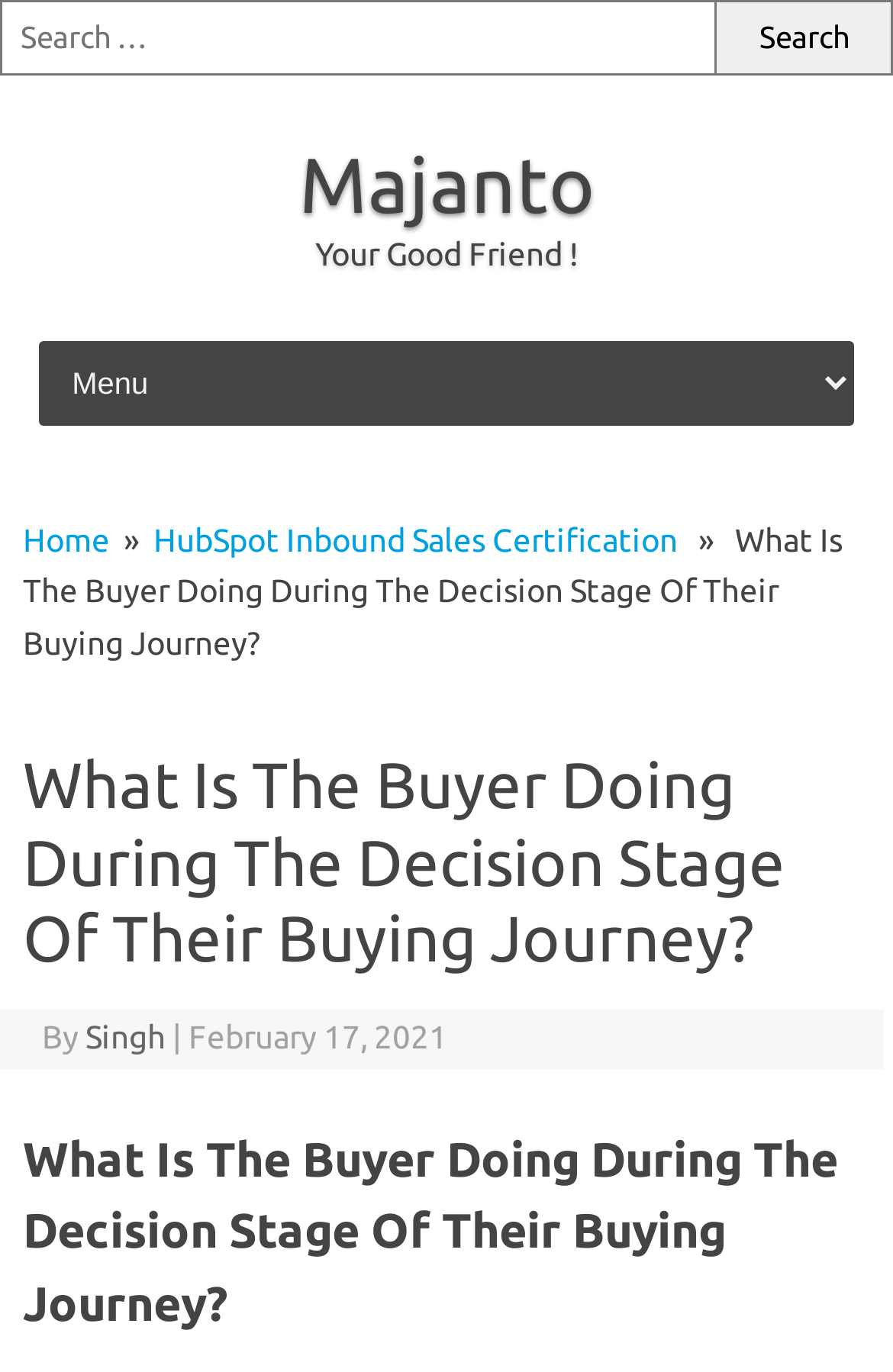What is the date of the article?
Examine the image and provide an in-depth answer to the question.

I found the date of the article by looking at the text below the main heading, where it says 'By Singh | February 17, 2021'.